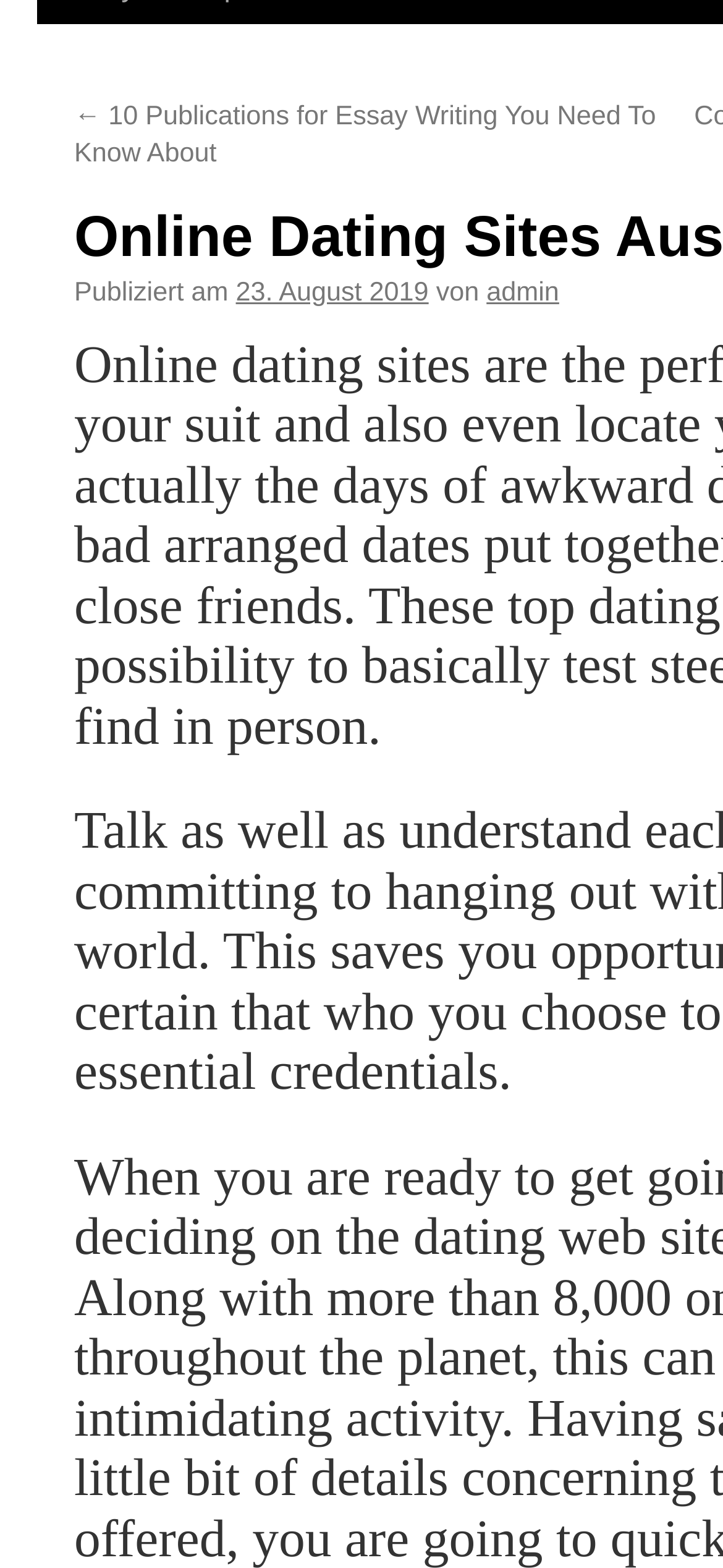Determine the bounding box of the UI element mentioned here: "admin". The coordinates must be in the format [left, top, right, bottom] with values ranging from 0 to 1.

[0.673, 0.222, 0.773, 0.241]